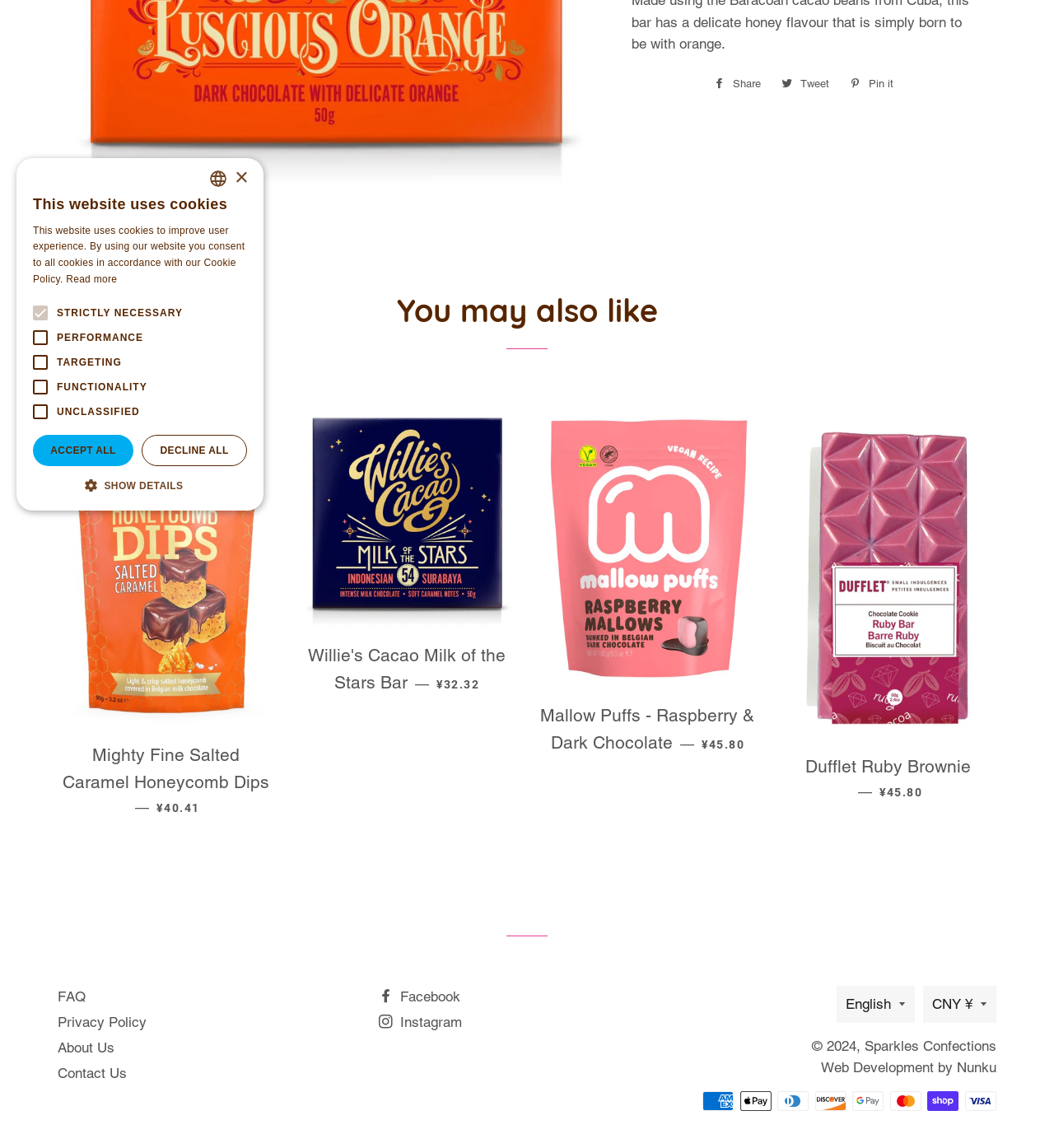Please determine the bounding box coordinates for the element with the description: "About Us".

[0.055, 0.905, 0.109, 0.919]